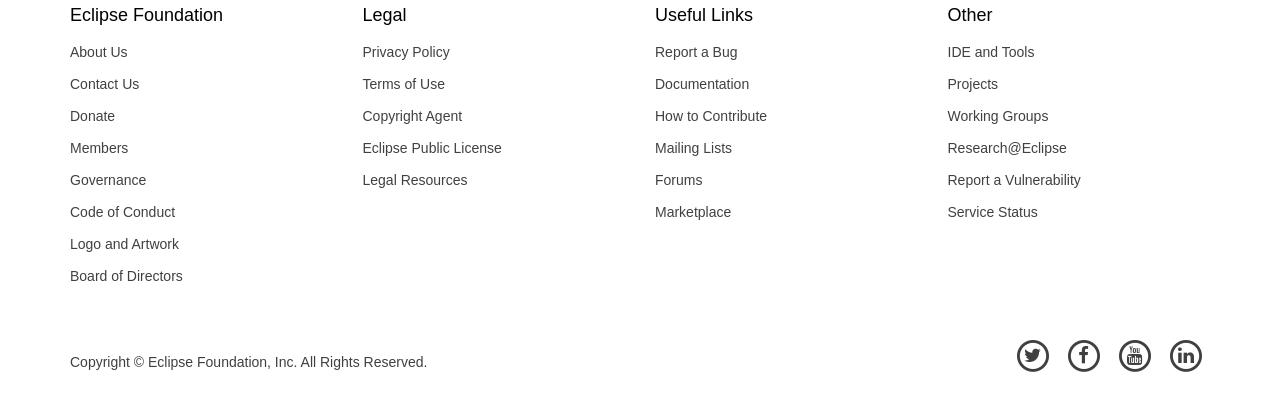Please identify the bounding box coordinates of the area that needs to be clicked to fulfill the following instruction: "Report a Bug."

[0.5, 0.087, 0.717, 0.165]